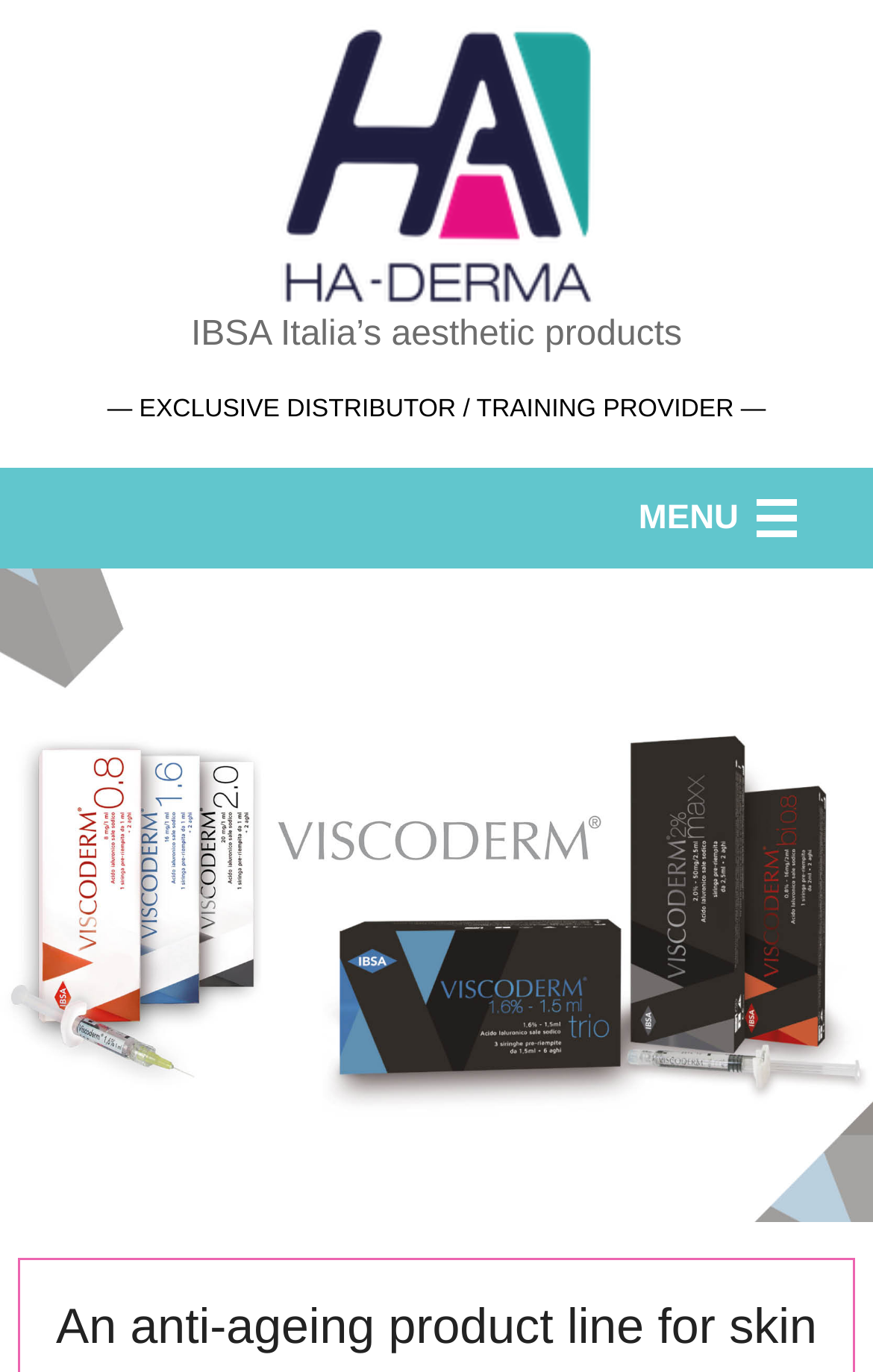Find the bounding box coordinates of the area to click in order to follow the instruction: "view ABOUT page".

[0.051, 0.513, 1.0, 0.552]